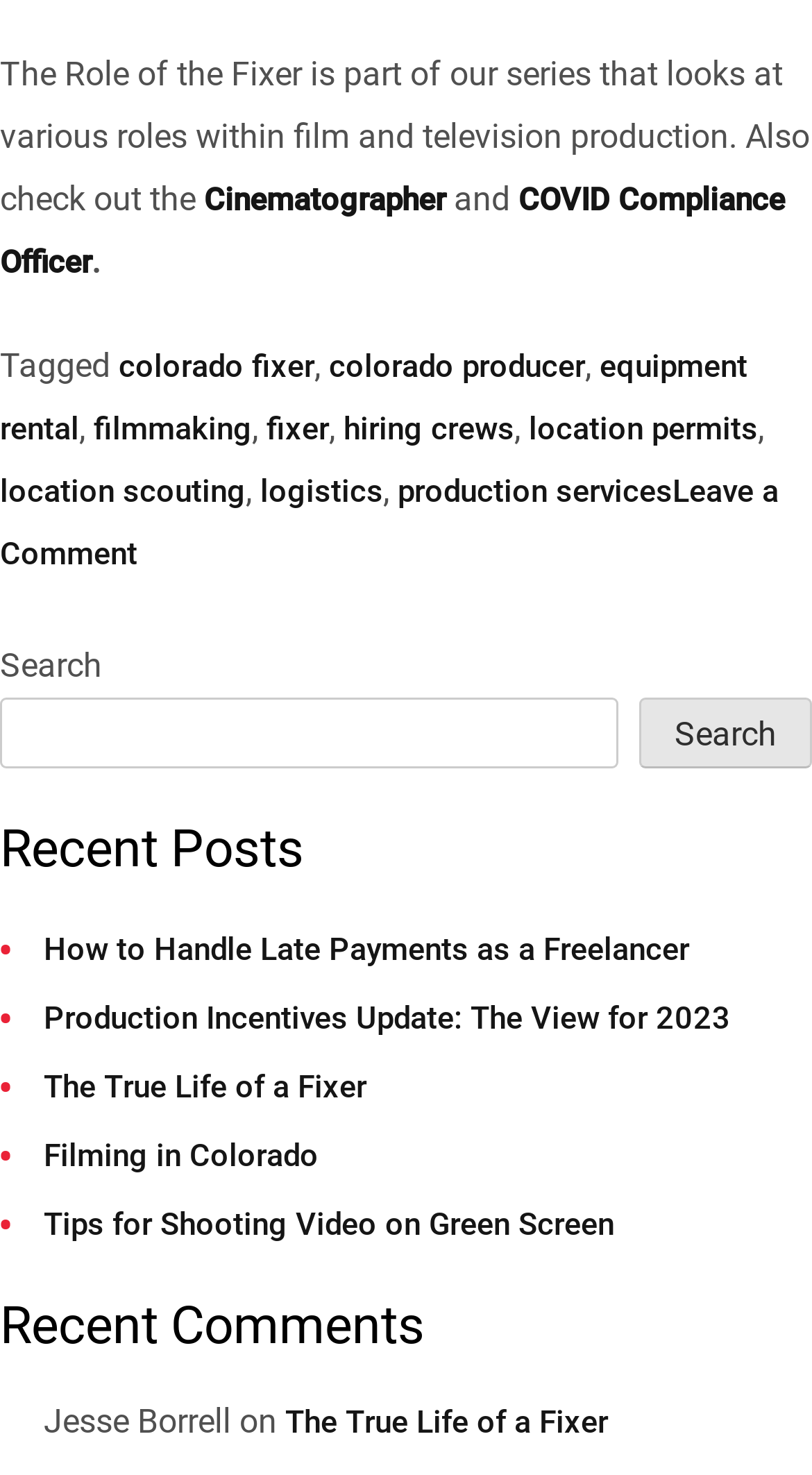What is the author of the first recent comment?
Kindly give a detailed and elaborate answer to the question.

The recent comments section is identified by the element with text 'Recent Comments'. The author of the first recent comment can be determined by iterating through the child elements of the recent comments section and identifying the first static text element, which has the text 'Jesse Borrell'.